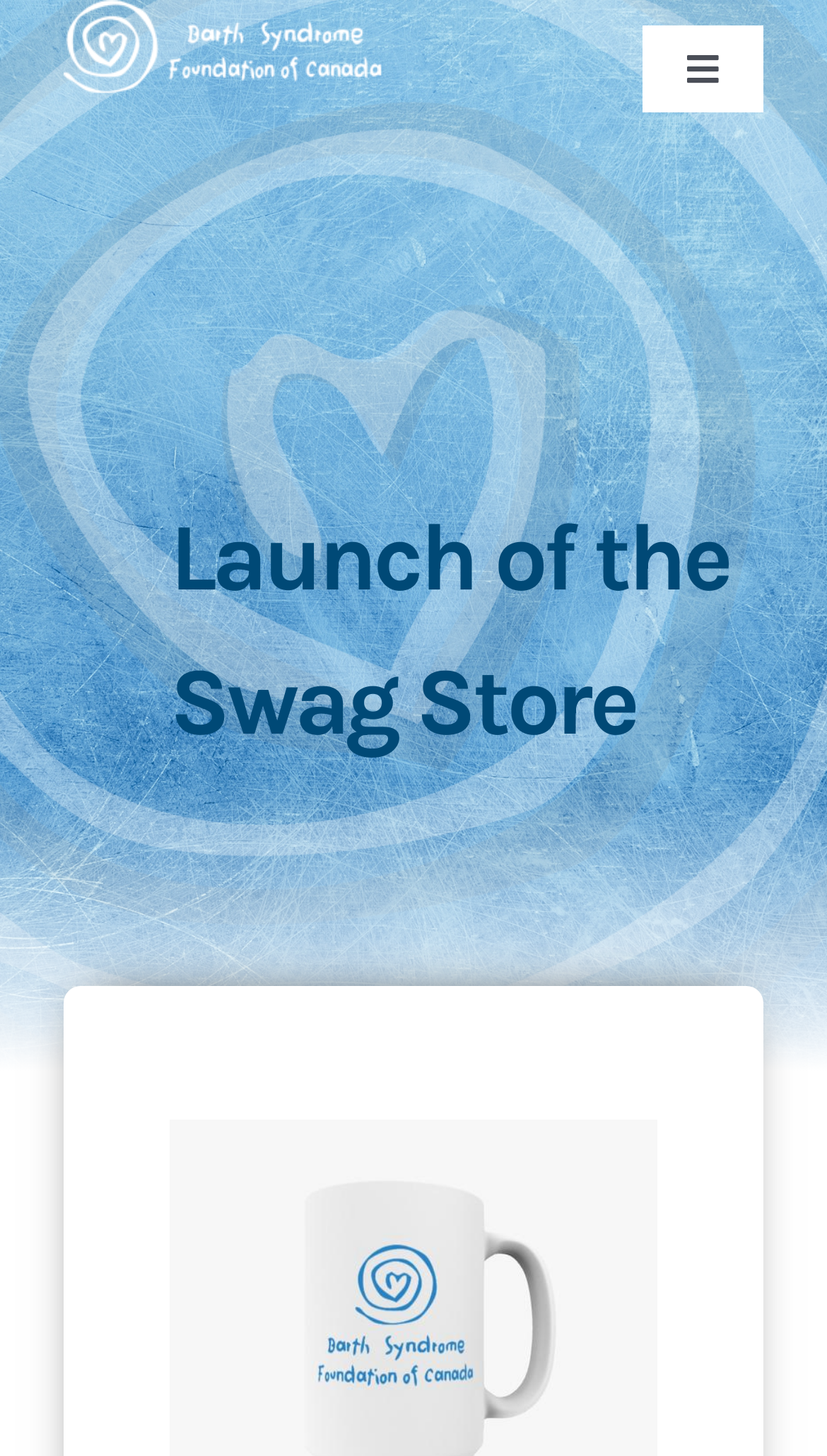Locate the bounding box coordinates of the clickable element to fulfill the following instruction: "Open the mobile menu". Provide the coordinates as four float numbers between 0 and 1 in the format [left, top, right, bottom].

[0.777, 0.017, 0.923, 0.077]